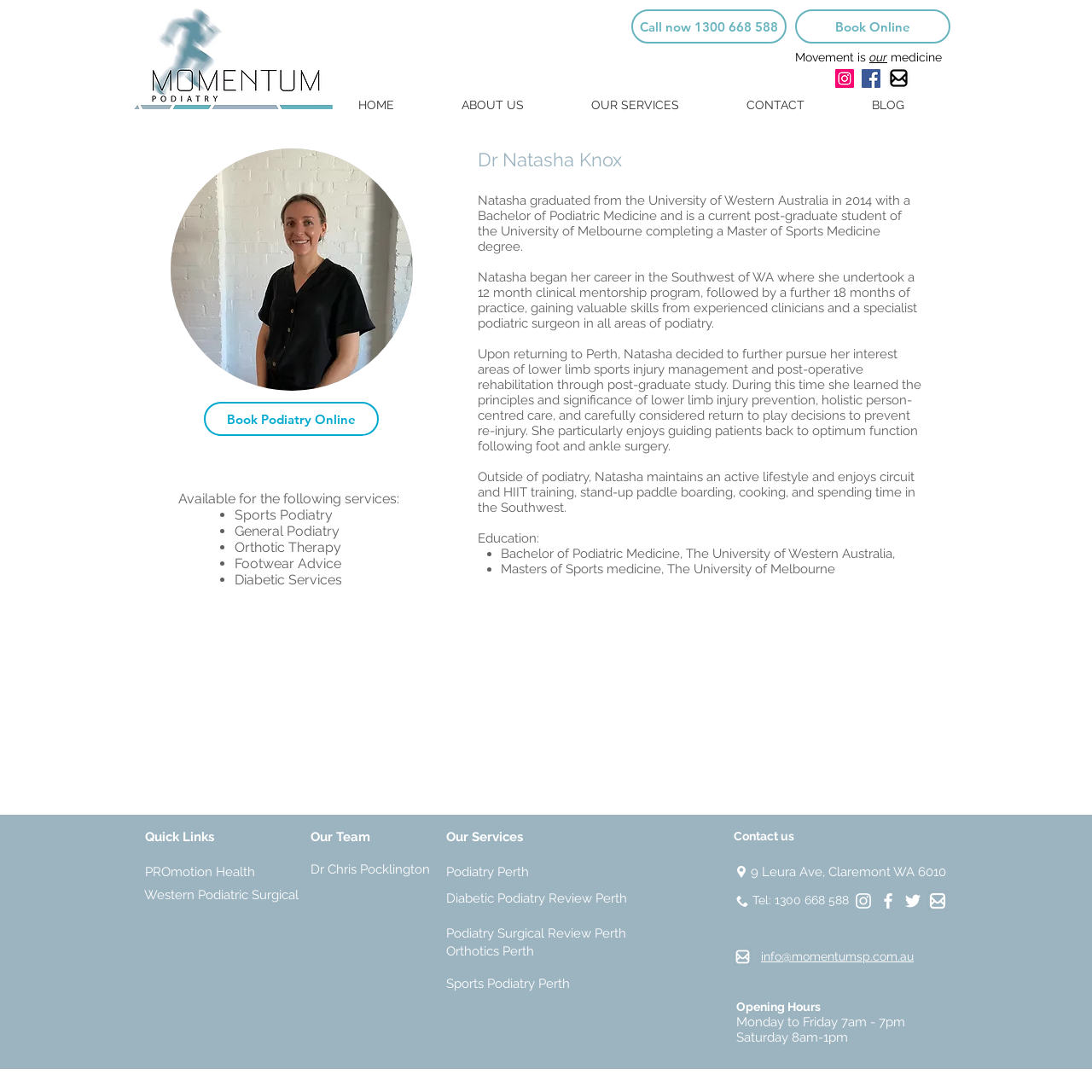Please reply to the following question with a single word or a short phrase:
What is the name of the clinic?

Momentum Podiatry